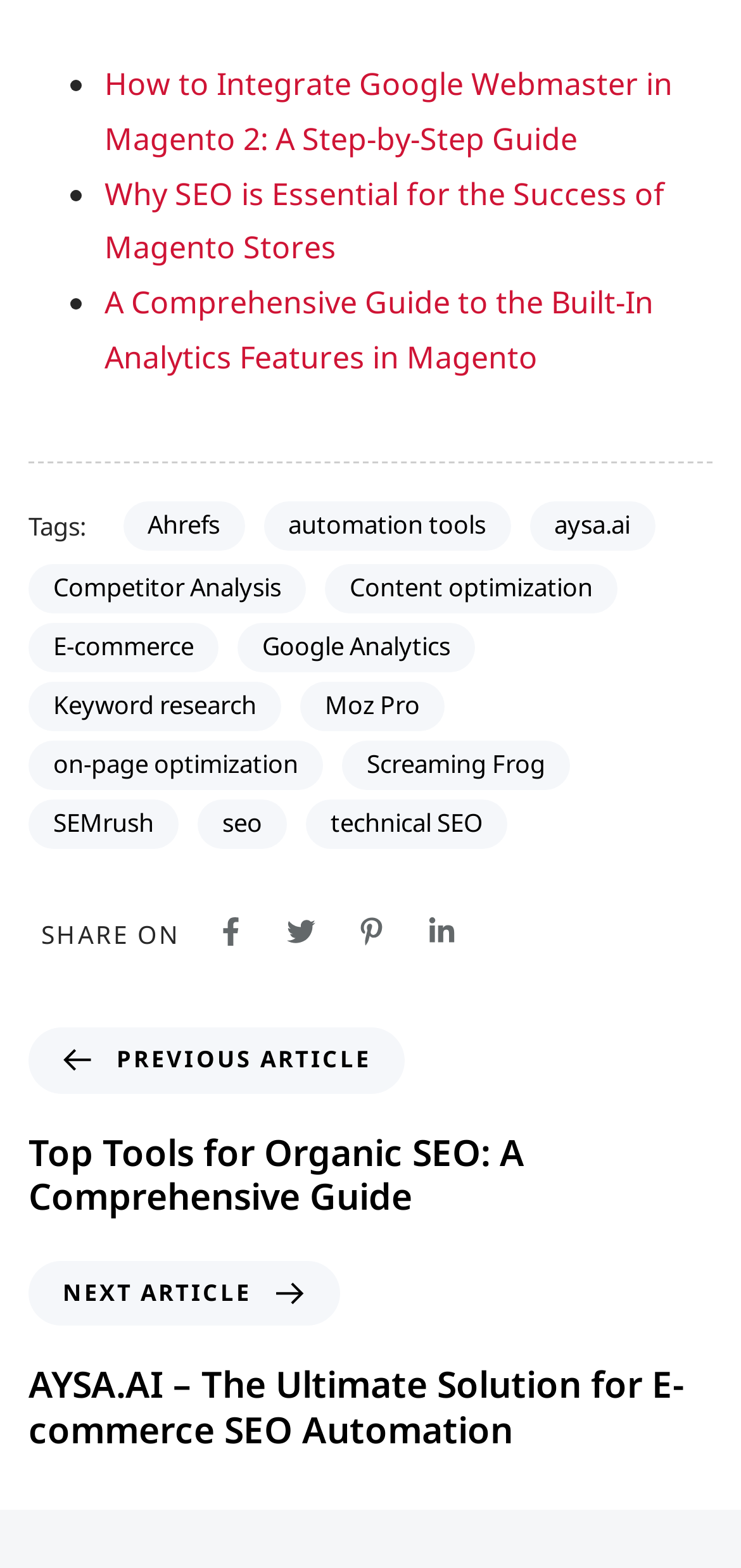Using the description: "seo", determine the UI element's bounding box coordinates. Ensure the coordinates are in the format of four float numbers between 0 and 1, i.e., [left, top, right, bottom].

[0.267, 0.509, 0.387, 0.541]